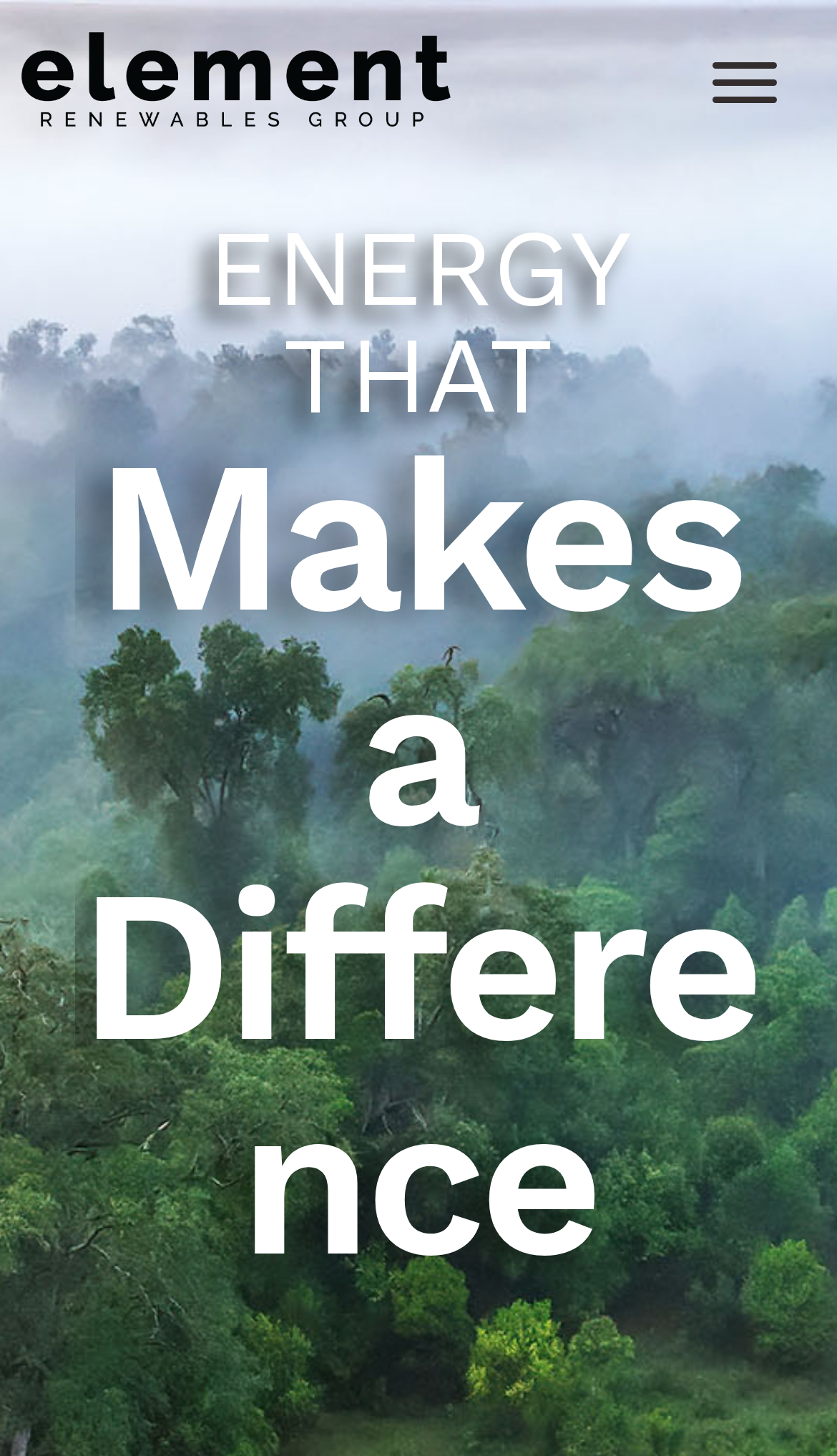Provide the bounding box coordinates of the UI element that matches the description: "alt="ERGblk" title="ERGblk"".

[0.026, 0.022, 0.538, 0.086]